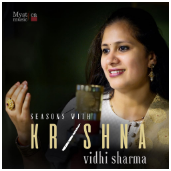Review the image closely and give a comprehensive answer to the question: What is the background of the image?

The background of the image is softly blurred, which helps to draw attention to Vidhi Sharma's expressive face and the title of the album, creating a sense of focus and emphasis on the main subject.